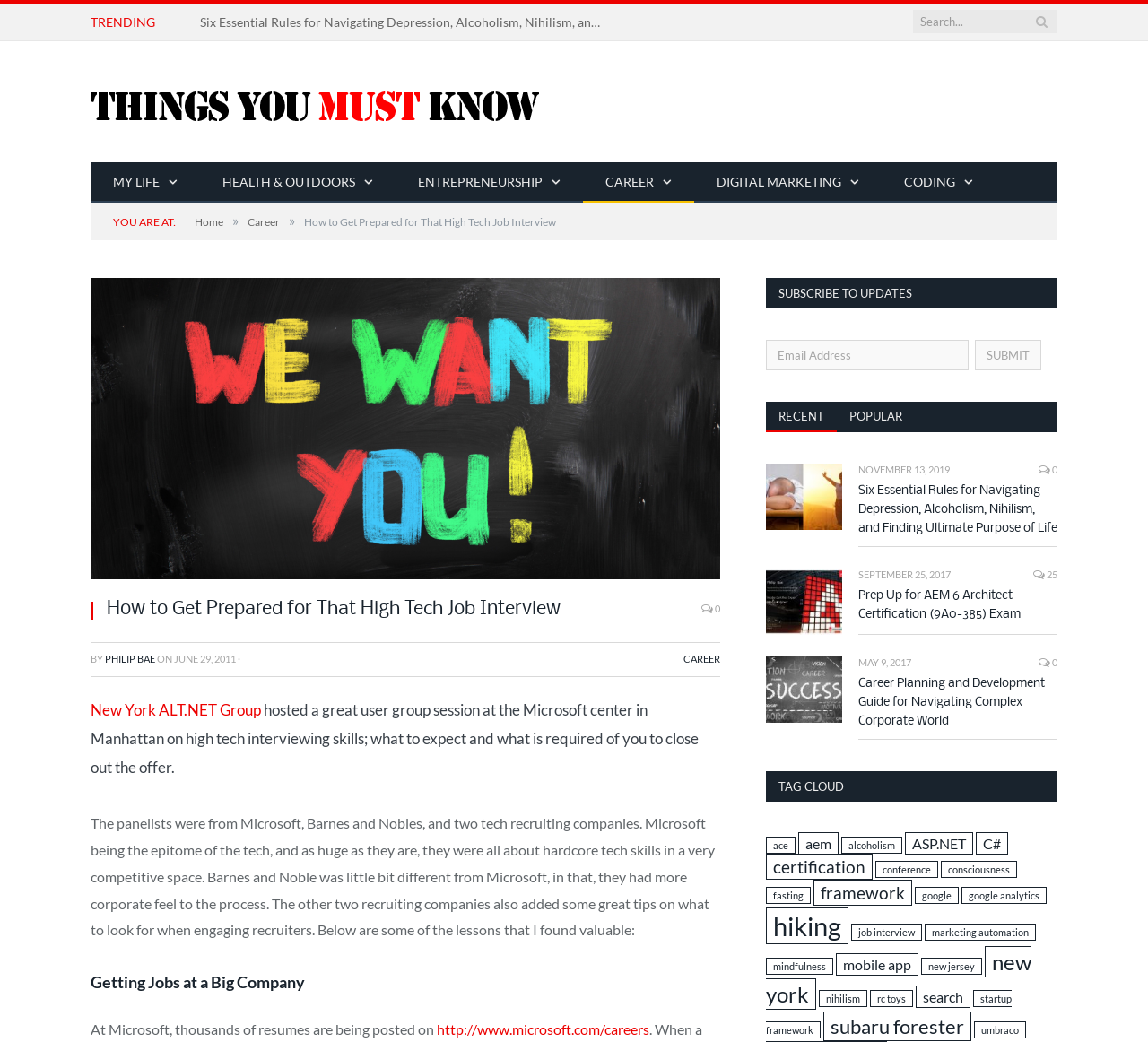Show the bounding box coordinates of the element that should be clicked to complete the task: "Search for something".

[0.795, 0.009, 0.921, 0.032]